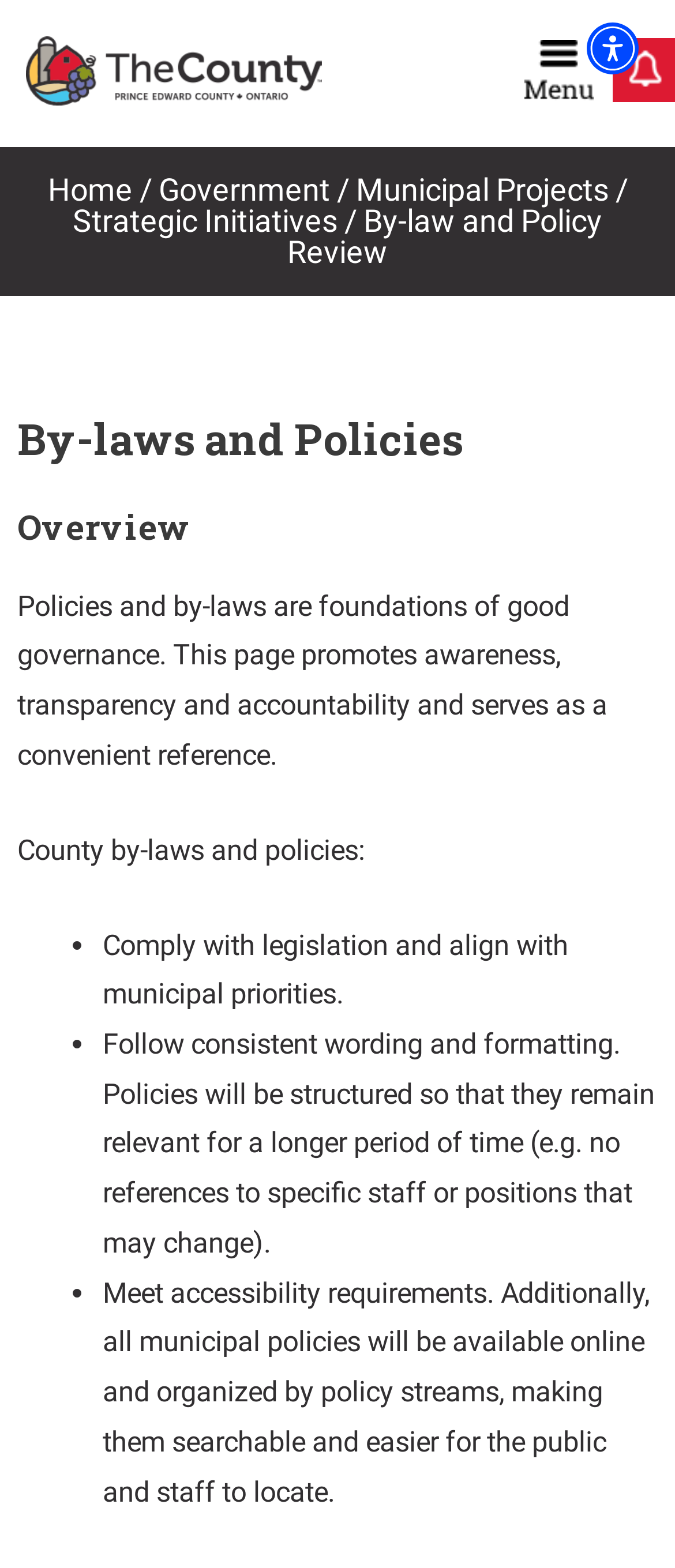Offer a detailed account of what is visible on the webpage.

The webpage is about By-laws and Policies Overview, with a focus on promoting awareness, transparency, and accountability. At the top right corner, there is an accessibility menu button. Below it, there are three links, with the first one located at the top left corner, the second one at the top center, and the third one at the top right corner. 

A search bar is positioned at the top center, followed by a navigation menu with links to "Home", "Government", "Municipal Projects", and "Strategic Initiatives". 

The main content is divided into sections, with a heading "By-laws and Policies" at the top, followed by a subheading "Overview". A paragraph of text explains the importance of policies and by-laws in good governance and how this page serves as a convenient reference. 

Below this, there is a section titled "County by-laws and policies:", which lists three bullet points. The first point is "Comply with legislation and align with municipal priorities." The second point is "Follow consistent wording and formatting. Policies will be structured so that they remain relevant for a longer period of time." The third point is "Meet accessibility requirements. Additionally, all municipal policies will be available online and organized by policy streams, making them searchable and easier for the public and staff to locate."